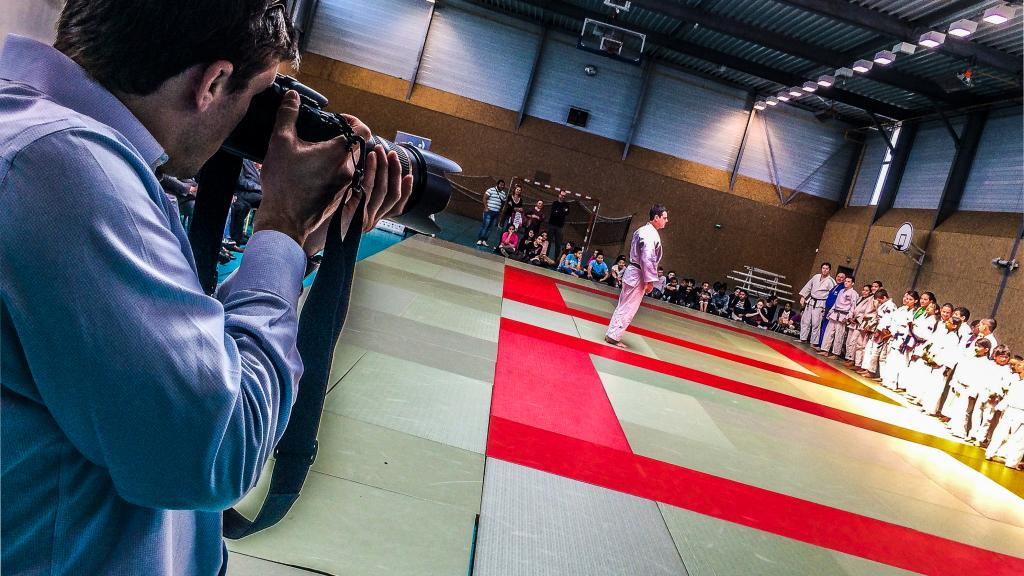What is the color of the tatami mat?
Look at the image and respond with a one-word or short-phrase answer.

Red and green